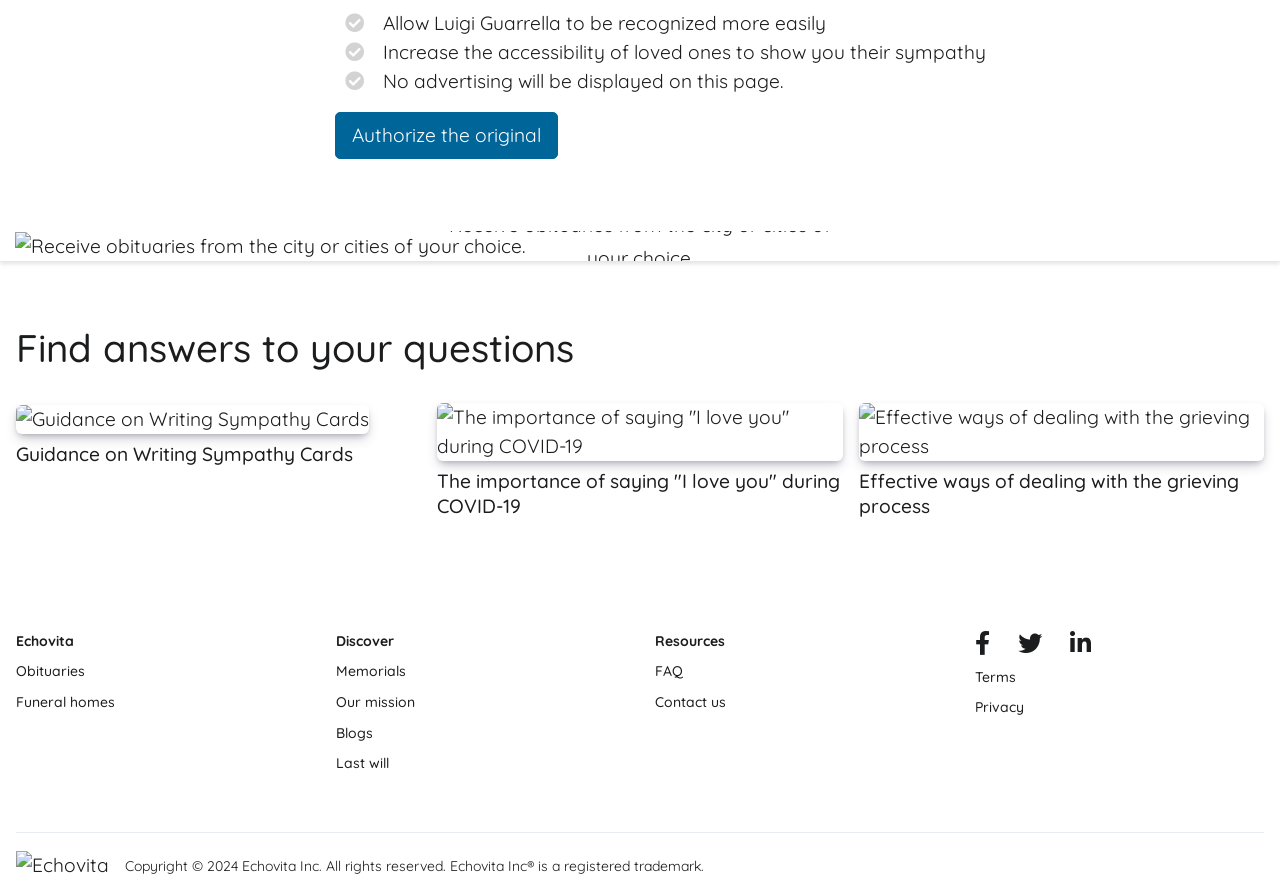What resources are available on this website?
Answer the question using a single word or phrase, according to the image.

FAQ, Contact us